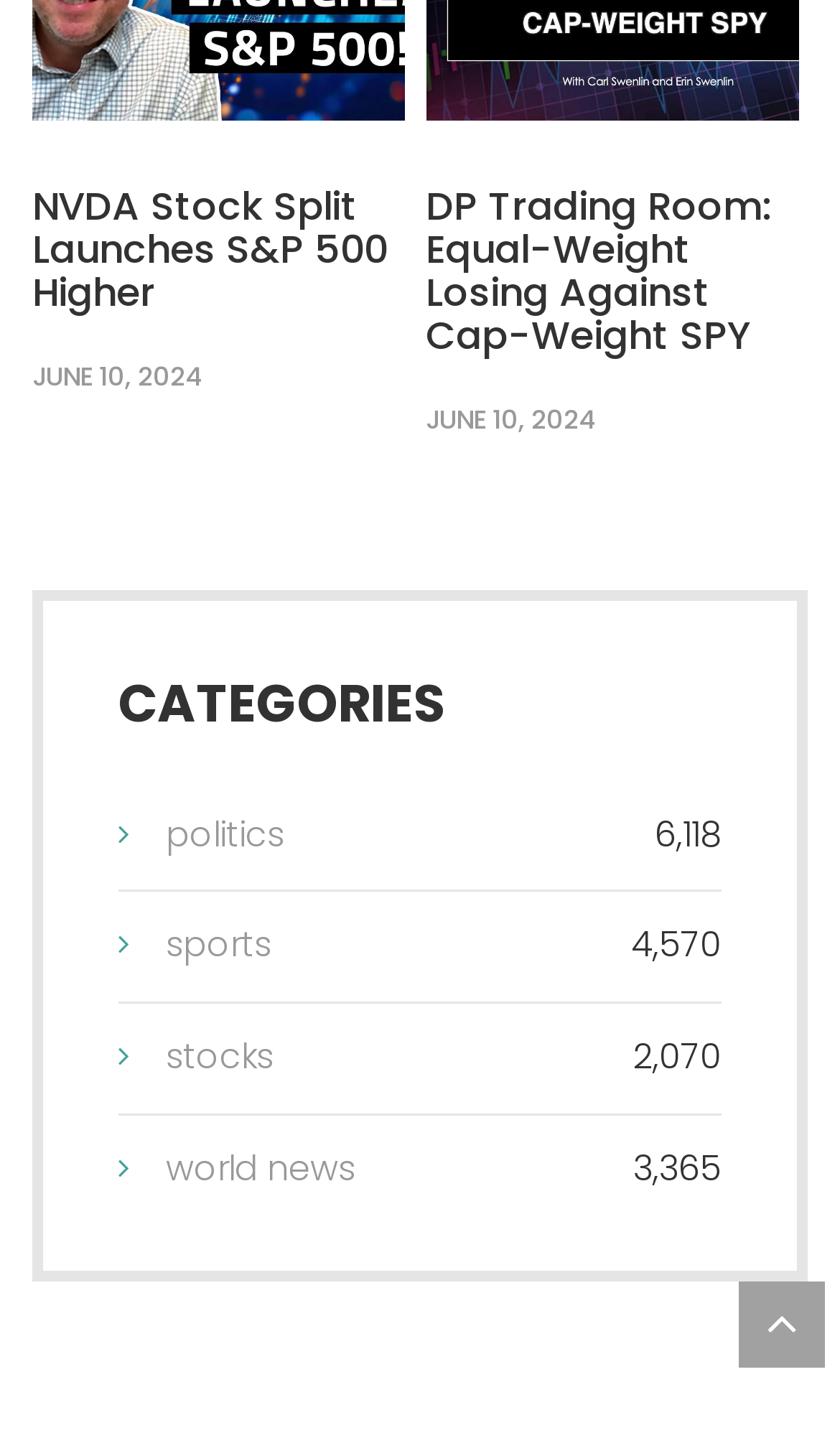What is the title of the second news article?
Answer the question based on the image using a single word or a brief phrase.

DP Trading Room: Equal-Weight Losing Against Cap-Weight SPY